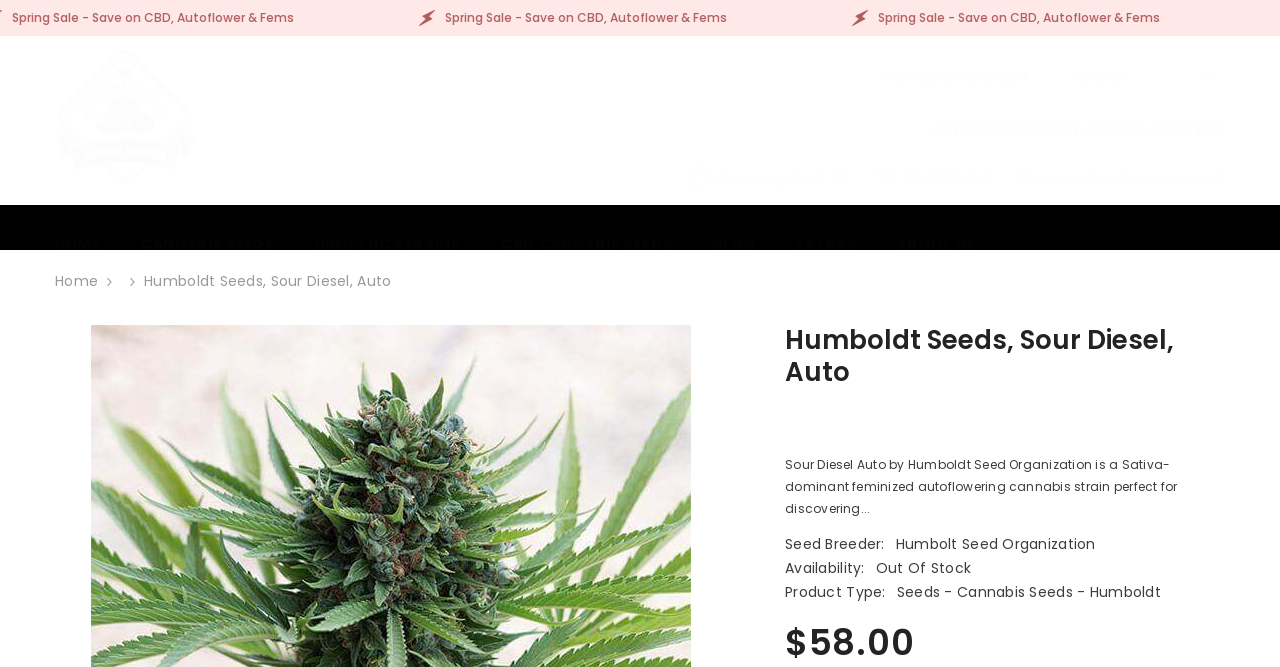Identify and provide the title of the webpage.

Humboldt Seeds, Sour Diesel, Auto